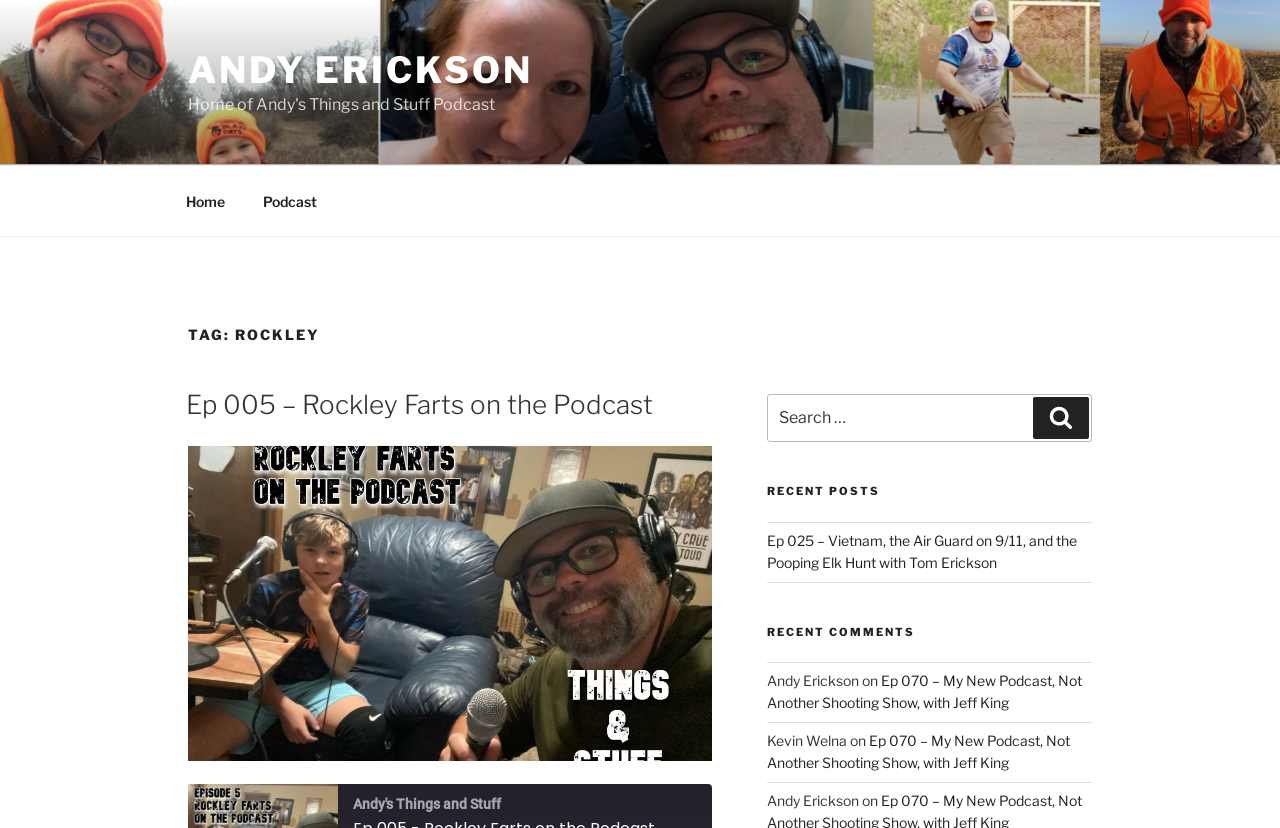Please identify the bounding box coordinates of the clickable element to fulfill the following instruction: "Click on the 'Home' link". The coordinates should be four float numbers between 0 and 1, i.e., [left, top, right, bottom].

[0.131, 0.213, 0.189, 0.272]